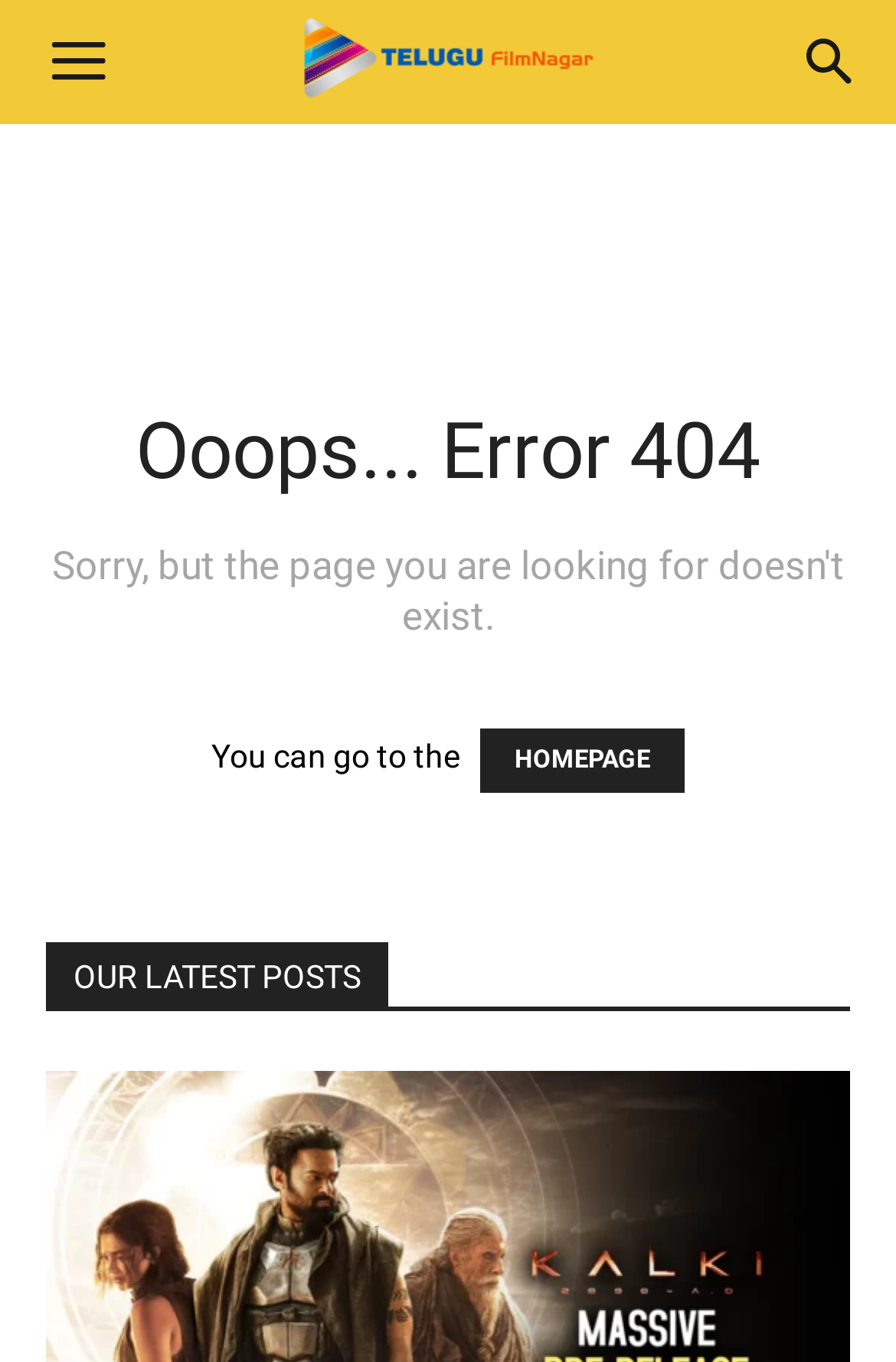What is the alternative action suggested?
Answer the question with a detailed explanation, including all necessary information.

The StaticText element suggests 'You can go to the' and provides a link to 'HOMEPAGE', implying that the user can navigate to the homepage as an alternative action.